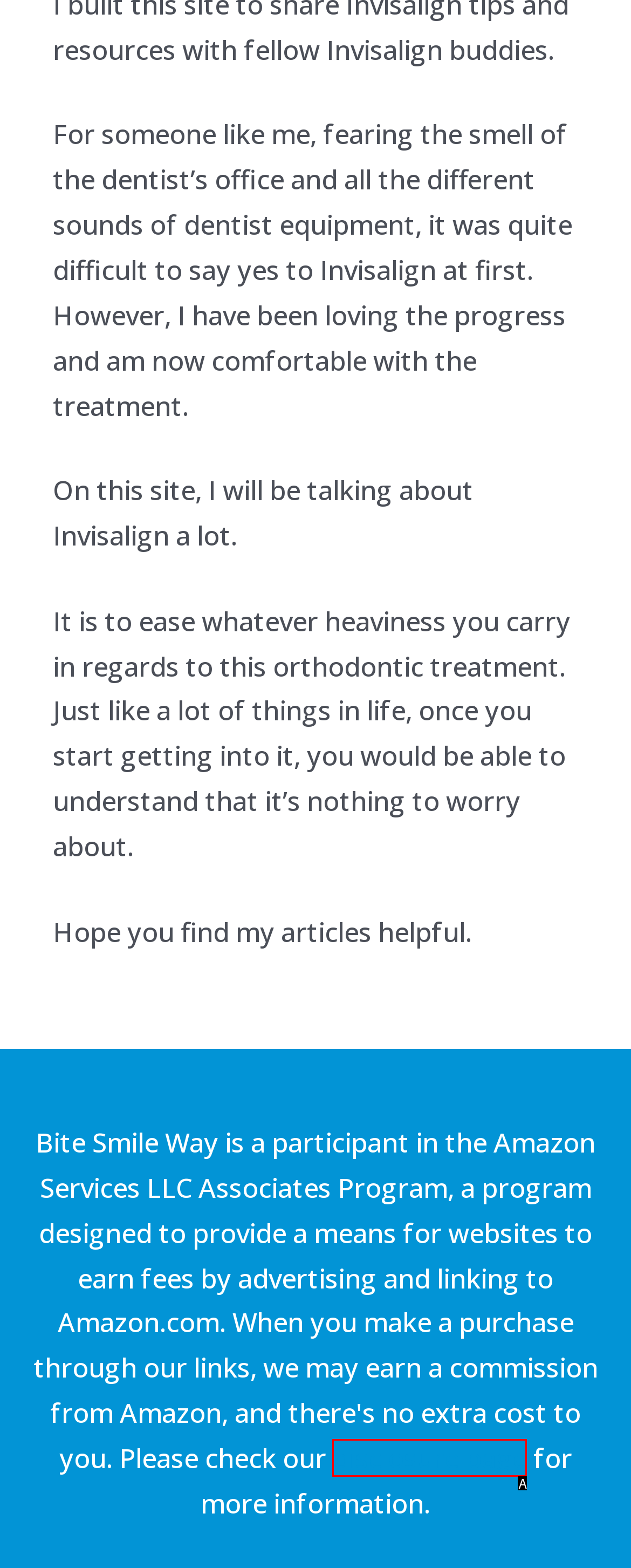Identify the HTML element that corresponds to the description: parent_node: Products aria-label="Products Menu" Provide the letter of the matching option directly from the choices.

None